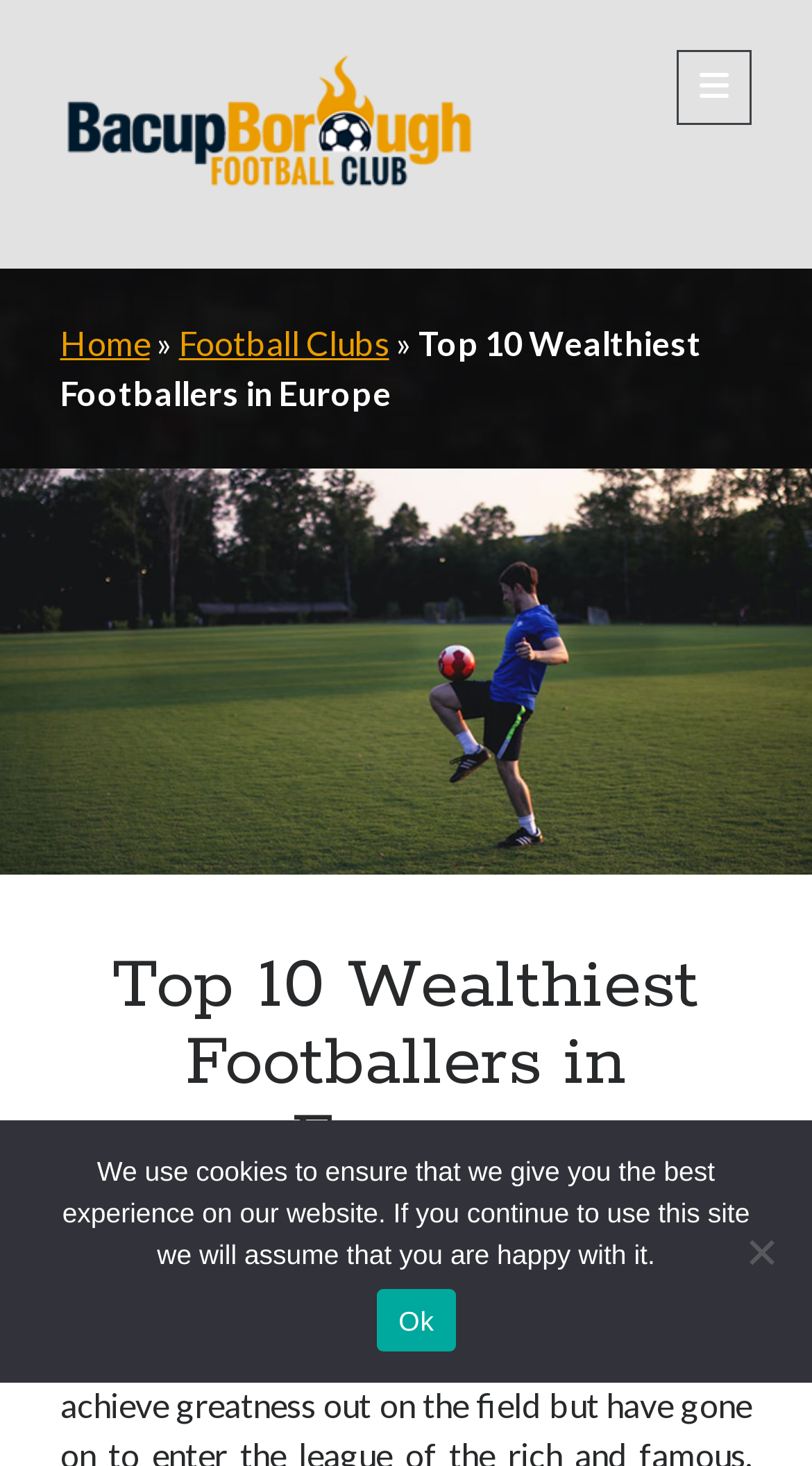Generate a comprehensive description of the webpage content.

This webpage appears to be an article about the top 10 wealthiest footballers in Europe. At the top left corner, there is a link to "Bacup Borough Football Club" accompanied by a small image of the club's logo. On the top right corner, there is a button to open the primary menu.

Below the top section, there is a sidebar with several links and headings. The sidebar is divided into two sections. The top section has a heading "Sidebar" and a link to "Join Now". The bottom section has a heading "Latest Posts" and a group of links to various articles, including "How To Plan a Thrilling Casino-Themed Football Sponsorship Event" and "Talented Footballers Who Are Also Veteran Gamblers". Each article link is accompanied by a small image.

To the right of the sidebar, there is a main content section with a heading "Top 10 Wealthiest Footballers in Europe" and a subheading "Published by". Below the heading, there is a link to "Bacup Borough Football Club" and a brief description of the article.

At the bottom of the page, there is a cookie notice dialog with a message explaining the use of cookies on the website. The dialog has an "Ok" button and a "No" button.

Overall, the webpage has a simple layout with a focus on presenting information about the top 10 wealthiest footballers in Europe, along with some related articles and links in the sidebar.